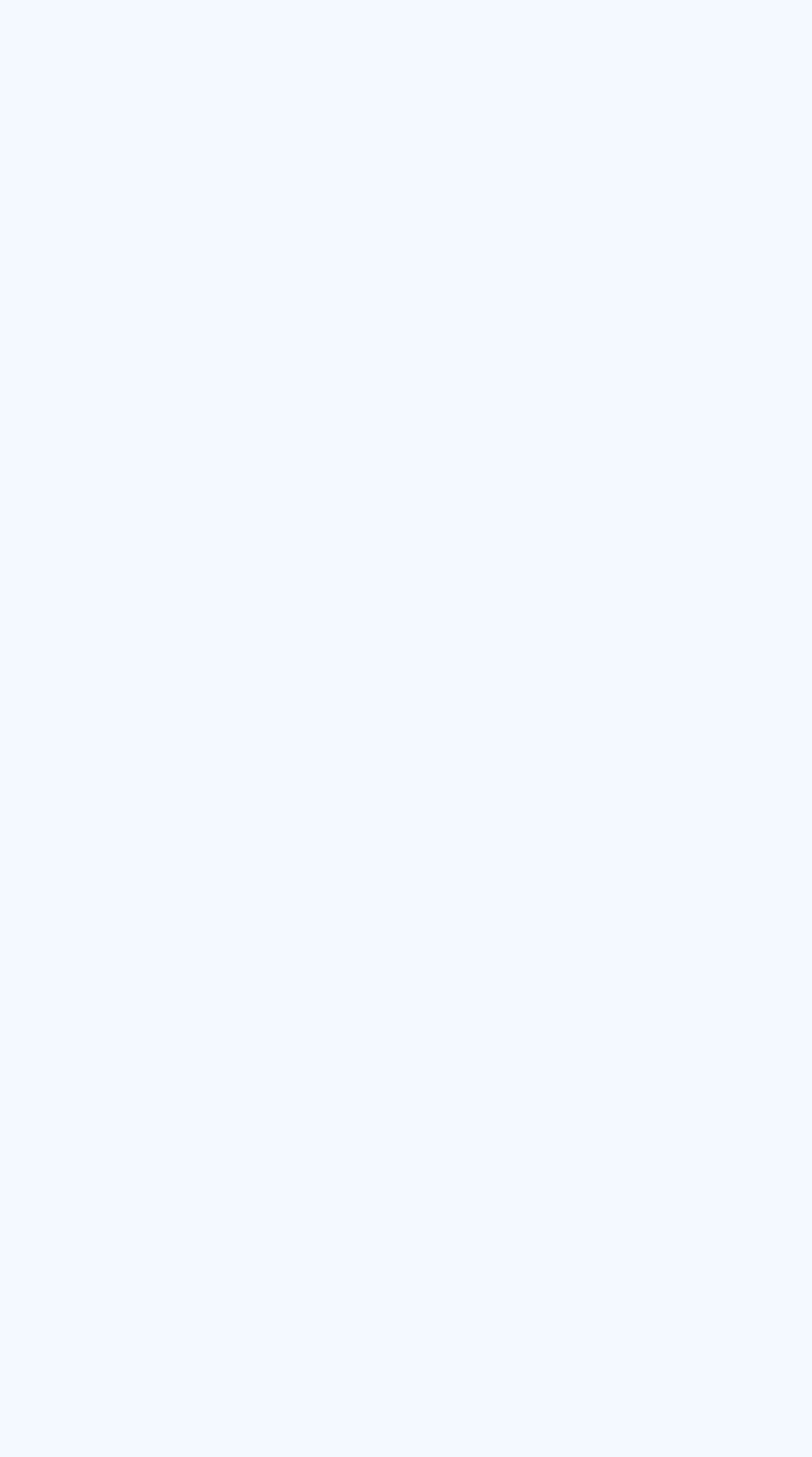Using a single word or phrase, answer the following question: 
Is the previous slide button enabled?

No